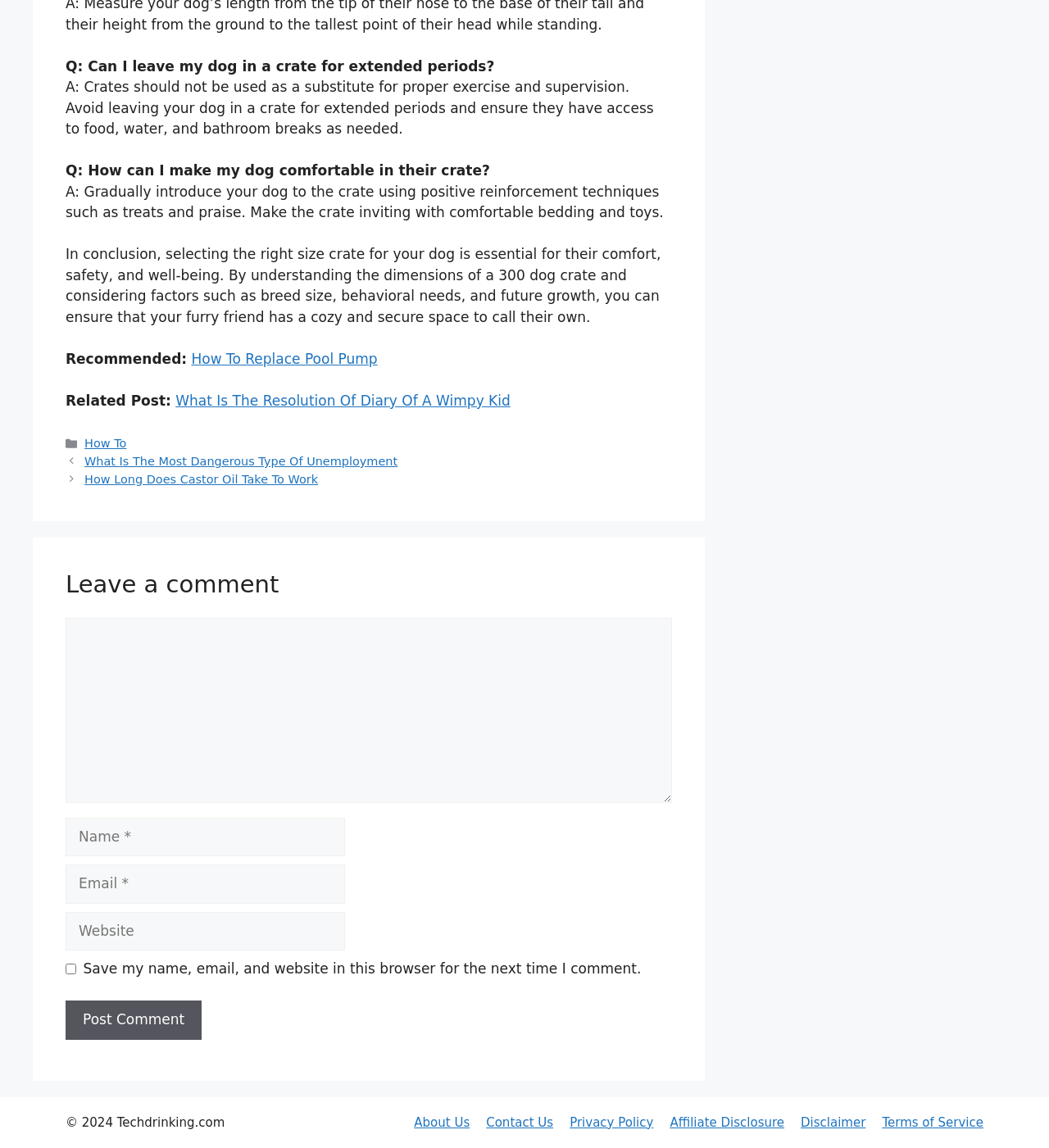Analyze the image and provide a detailed answer to the question: What is the copyright year of the webpage?

The copyright information at the bottom of the webpage indicates that the content is copyrighted to Techdrinking.com in the year 2024.